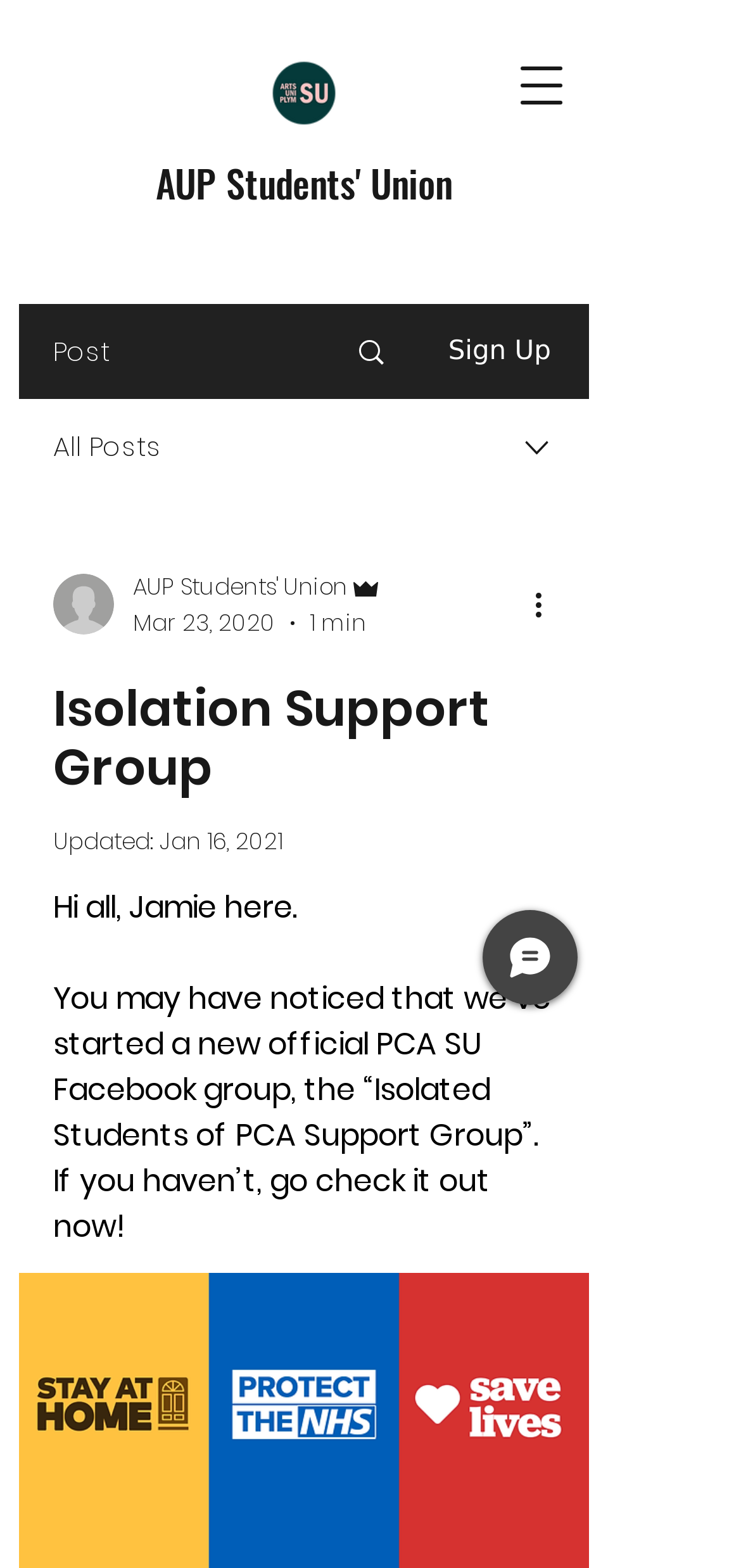Specify the bounding box coordinates (top-left x, top-left y, bottom-right x, bottom-right y) of the UI element in the screenshot that matches this description: AUP

[0.21, 0.098, 0.305, 0.134]